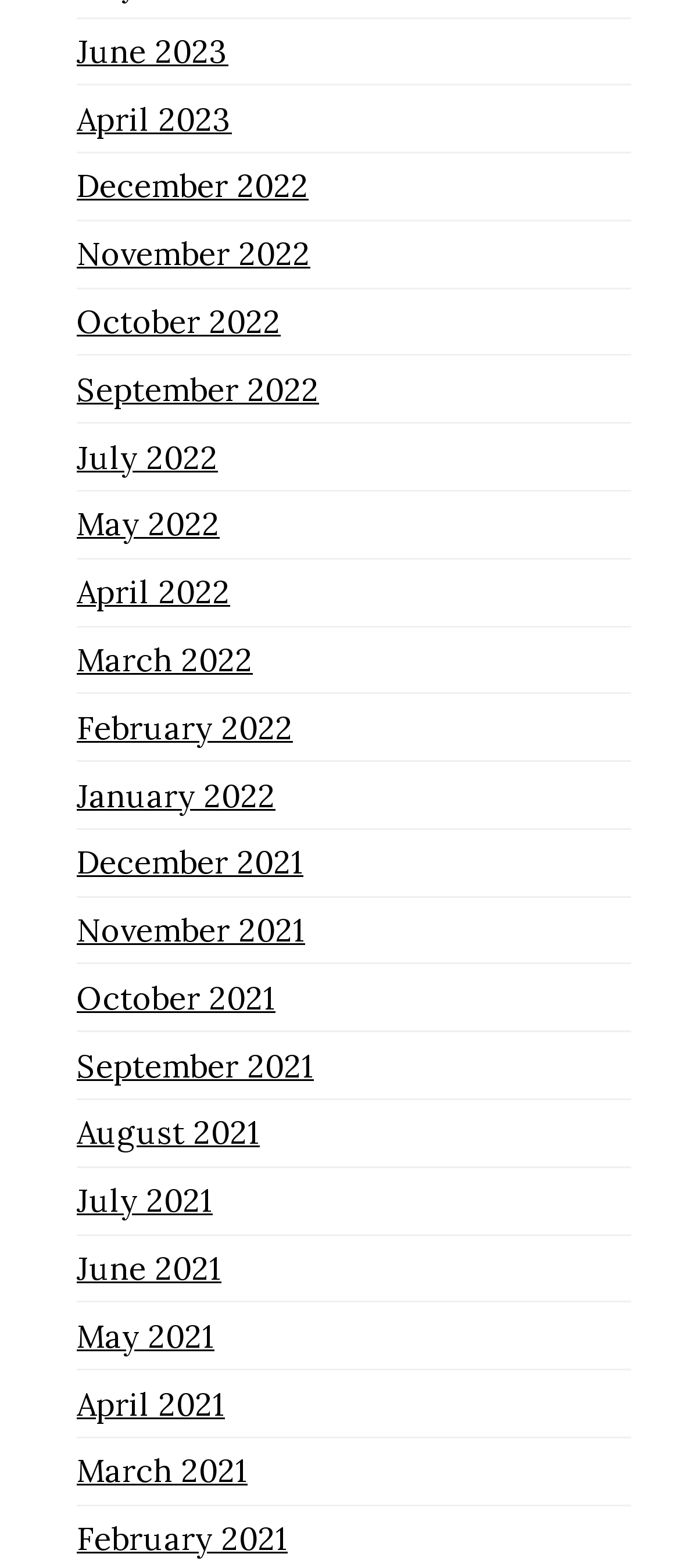Specify the bounding box coordinates of the element's region that should be clicked to achieve the following instruction: "view April 2022". The bounding box coordinates consist of four float numbers between 0 and 1, in the format [left, top, right, bottom].

[0.113, 0.365, 0.338, 0.39]